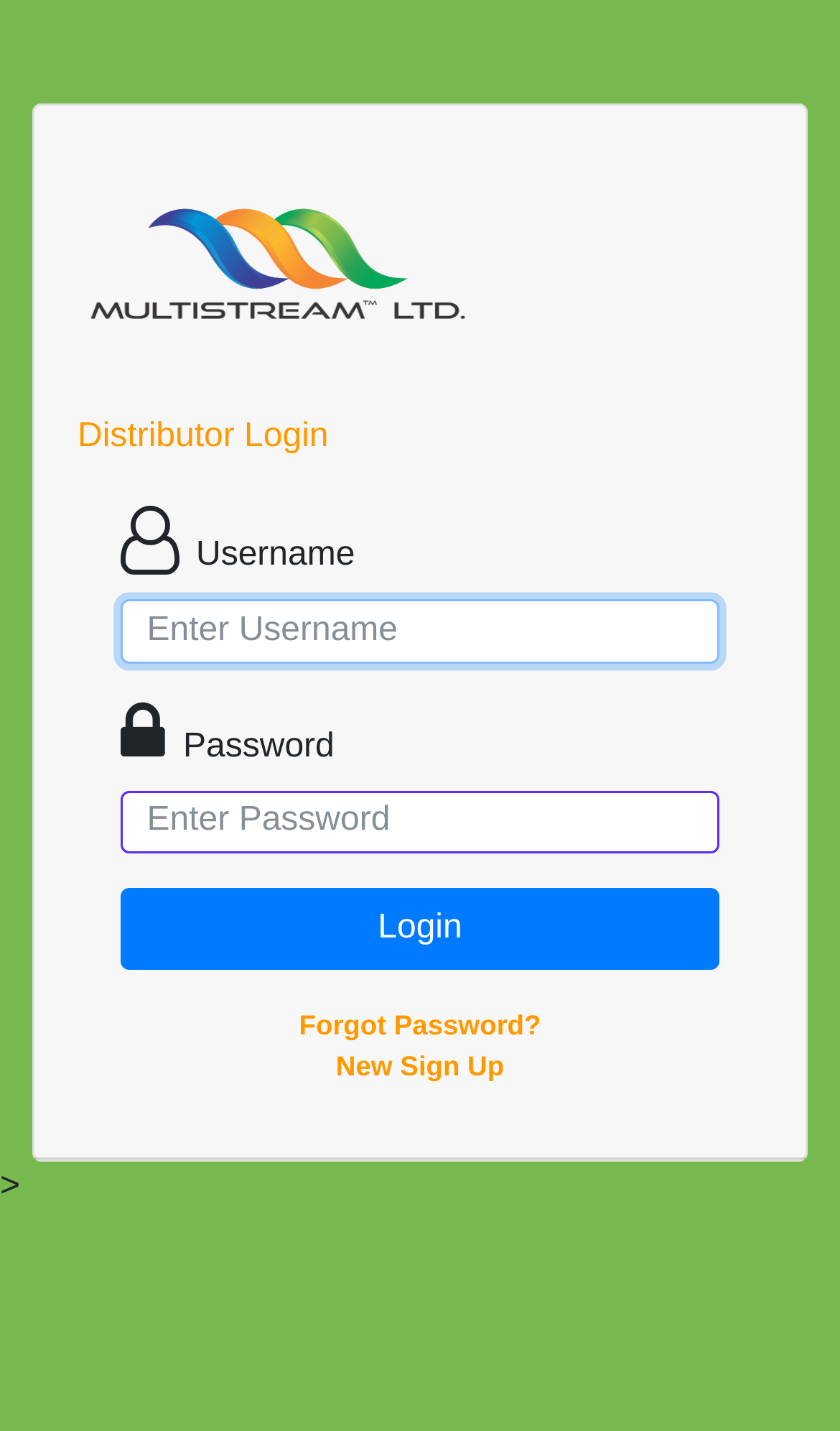Given the element description, predict the bounding box coordinates in the format (top-left x, top-left y, bottom-right x, bottom-right y), using floating point numbers between 0 and 1: Forgot Password?

[0.144, 0.702, 0.856, 0.731]